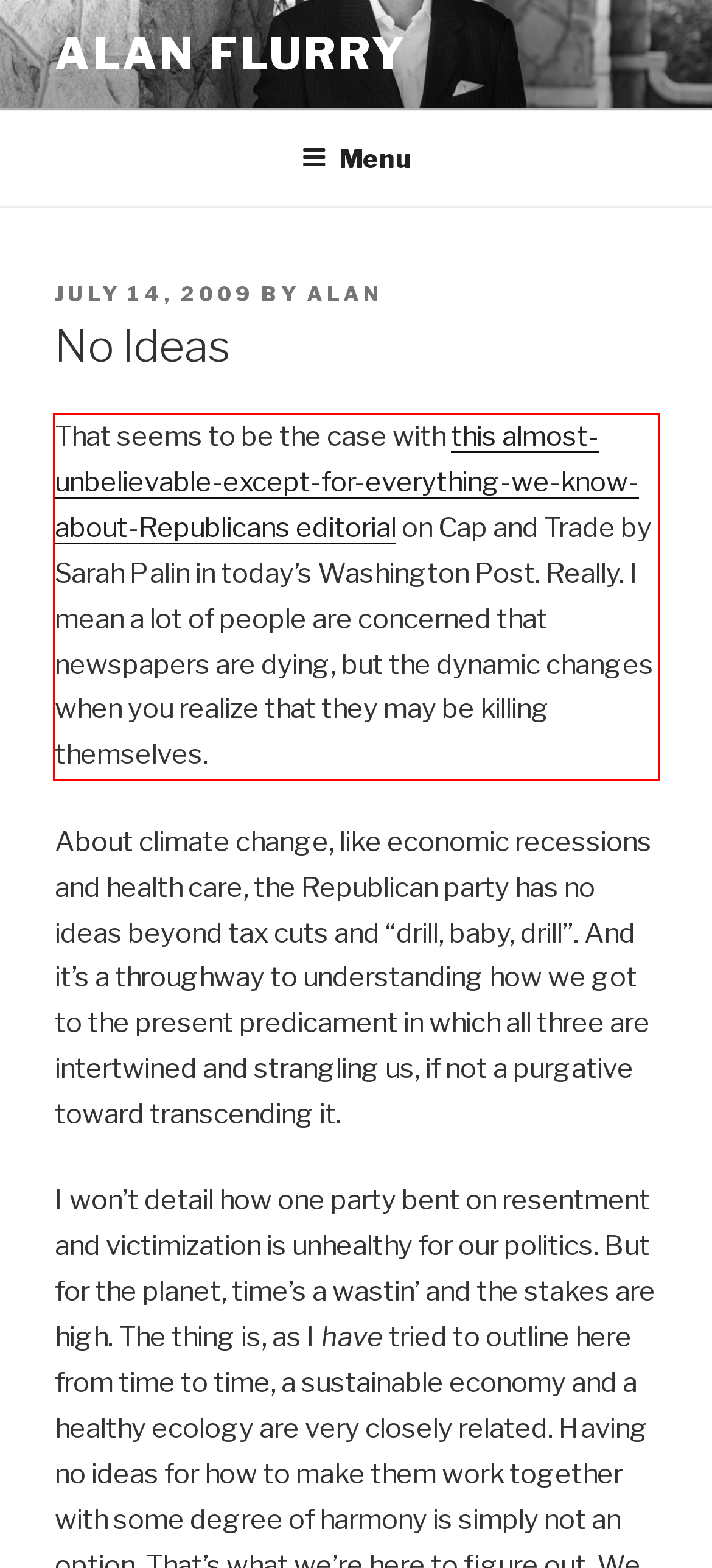There is a UI element on the webpage screenshot marked by a red bounding box. Extract and generate the text content from within this red box.

That seems to be the case with this almost-unbelievable-except-for-everything-we-know-about-Republicans editorial on Cap and Trade by Sarah Palin in today’s Washington Post. Really. I mean a lot of people are concerned that newspapers are dying, but the dynamic changes when you realize that they may be killing themselves.